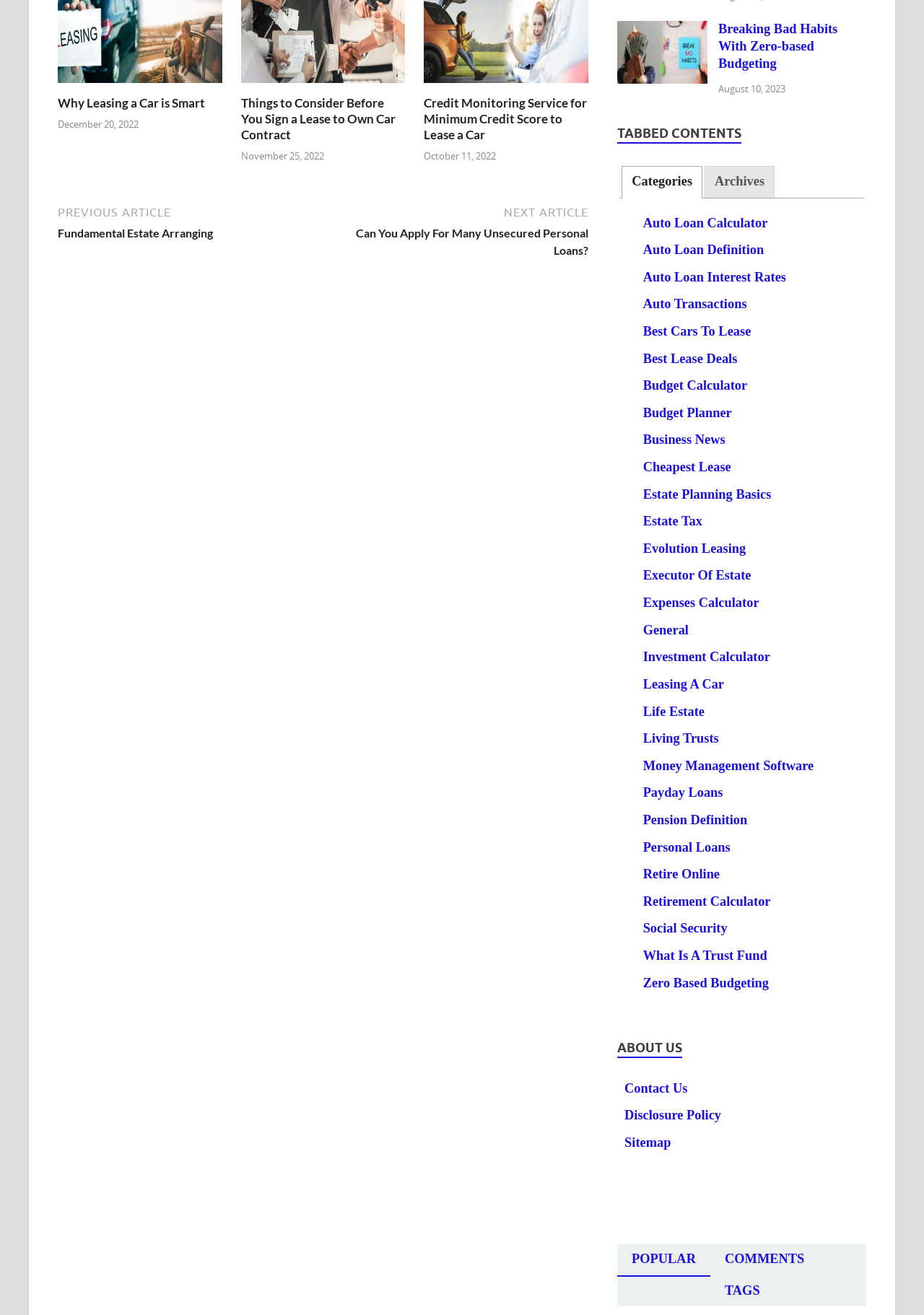Provide a brief response to the question using a single word or phrase: 
What is the date of the article 'Breaking Bad Habits With Zero-based Budgeting'?

August 10, 2023